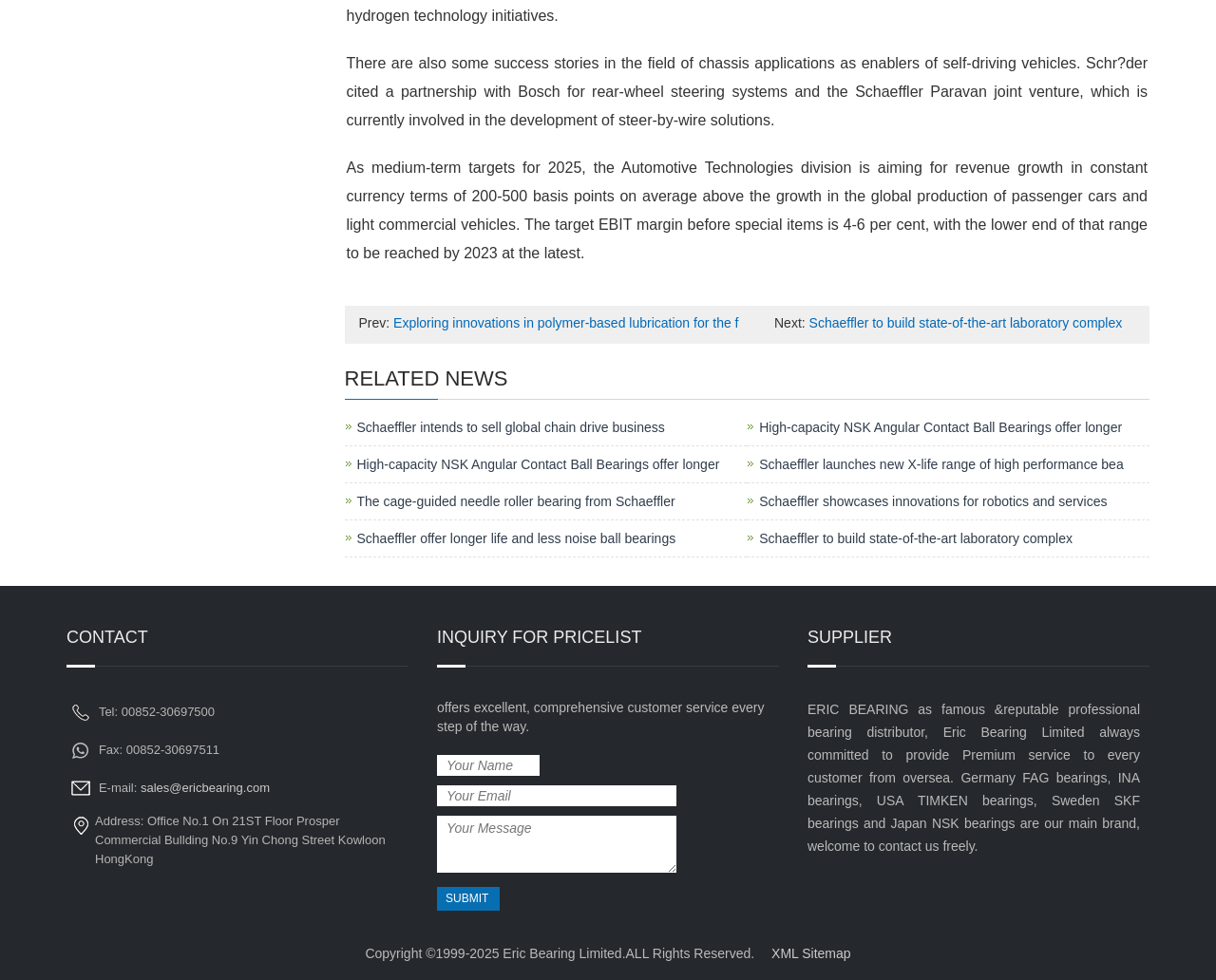Find the bounding box coordinates of the element to click in order to complete this instruction: "Click on the 'Home' link". The bounding box coordinates must be four float numbers between 0 and 1, denoted as [left, top, right, bottom].

None